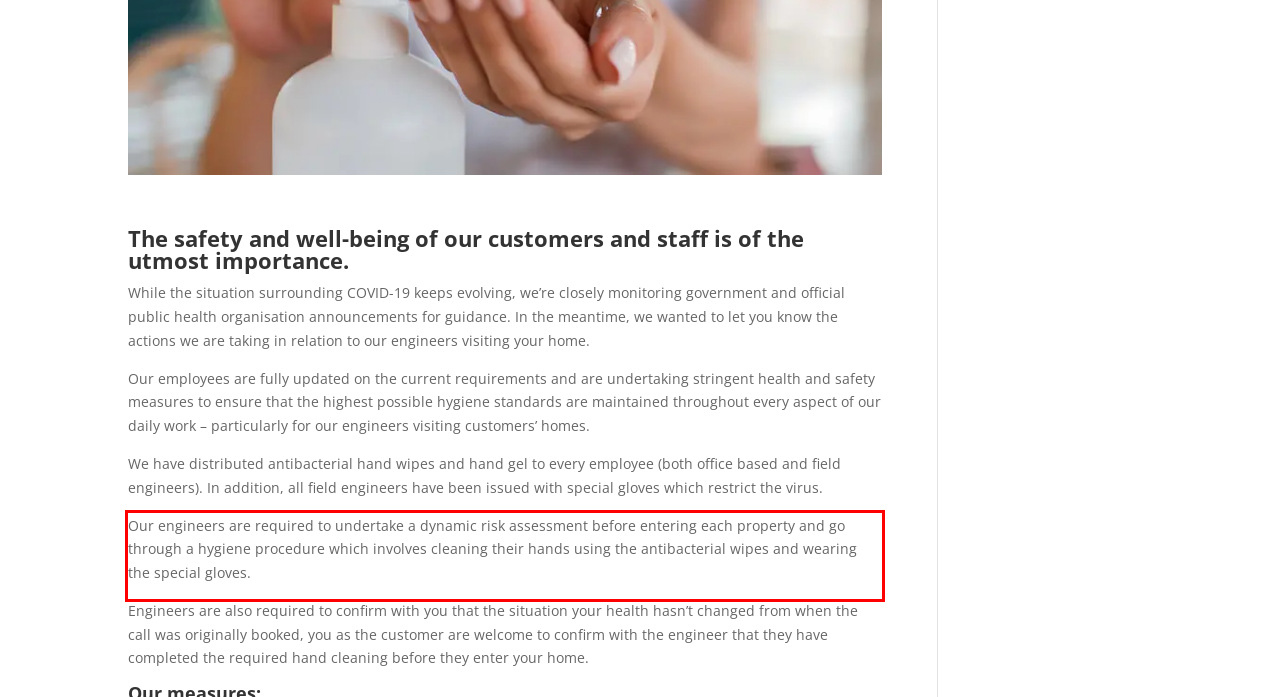Examine the webpage screenshot, find the red bounding box, and extract the text content within this marked area.

Our engineers are required to undertake a dynamic risk assessment before entering each property and go through a hygiene procedure which involves cleaning their hands using the antibacterial wipes and wearing the special gloves.